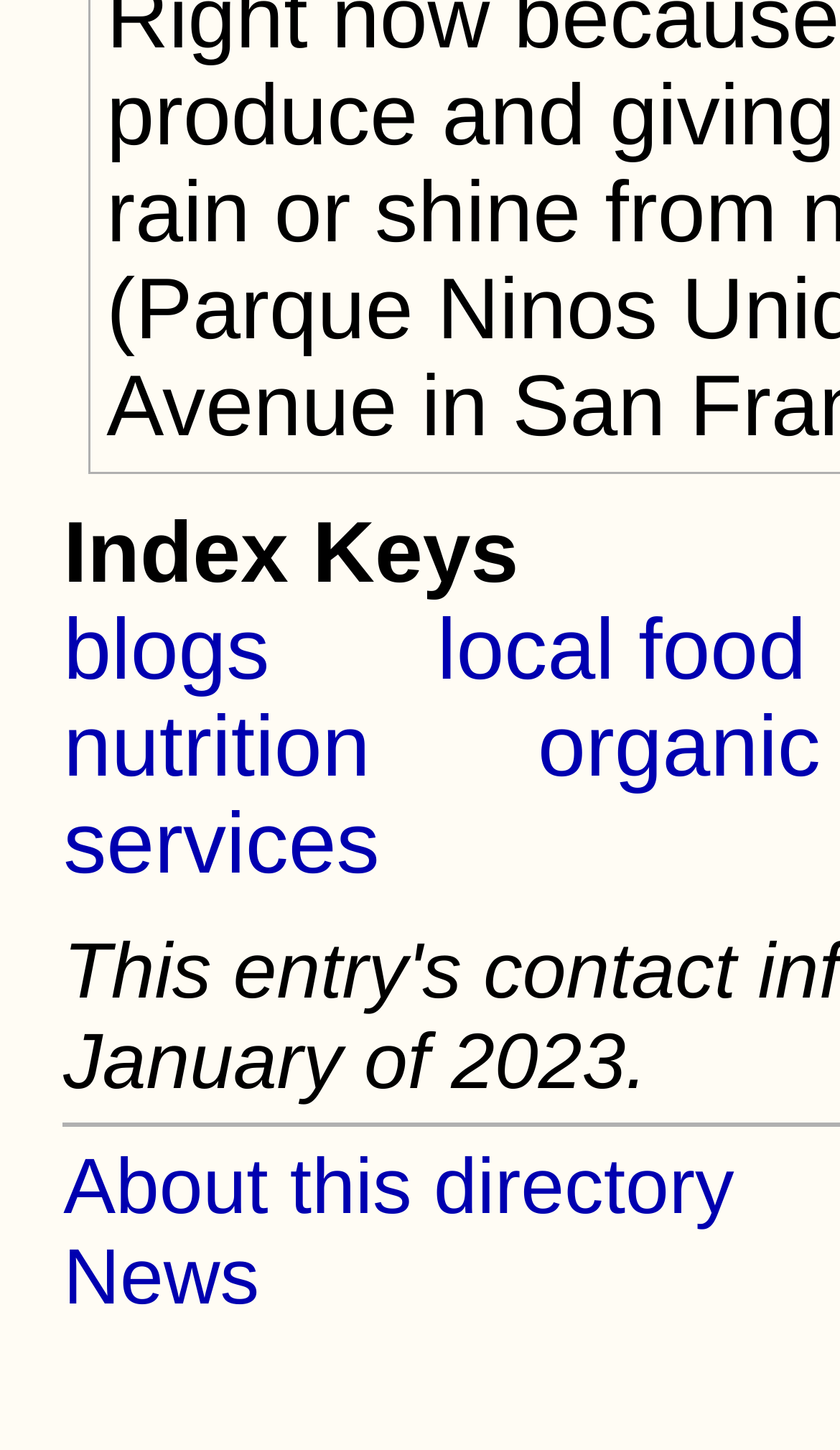Identify the bounding box of the UI element that matches this description: "local food".

[0.52, 0.416, 0.96, 0.481]